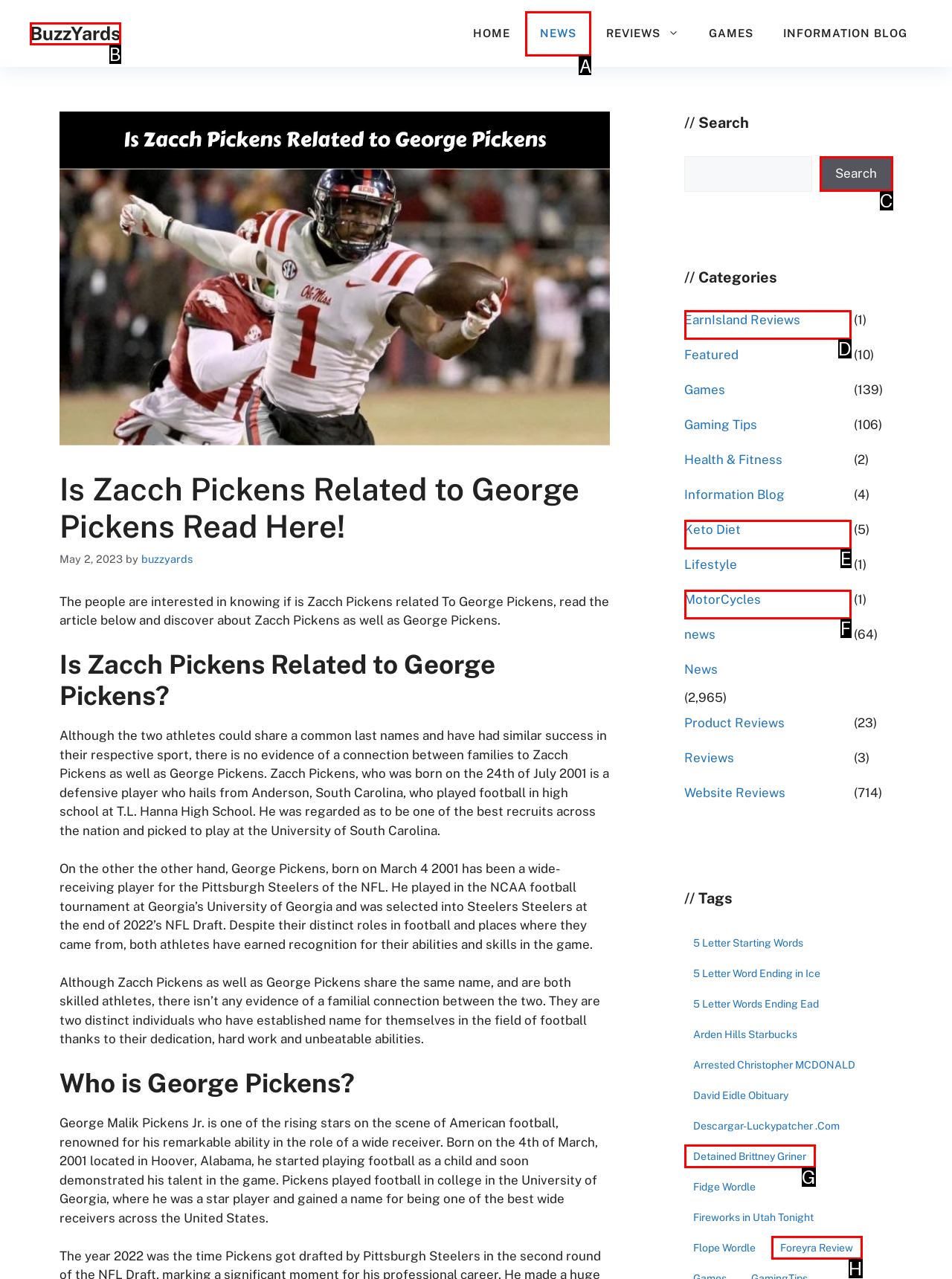Determine the HTML element to click for the instruction: Click on the 'NEWS' link.
Answer with the letter corresponding to the correct choice from the provided options.

A